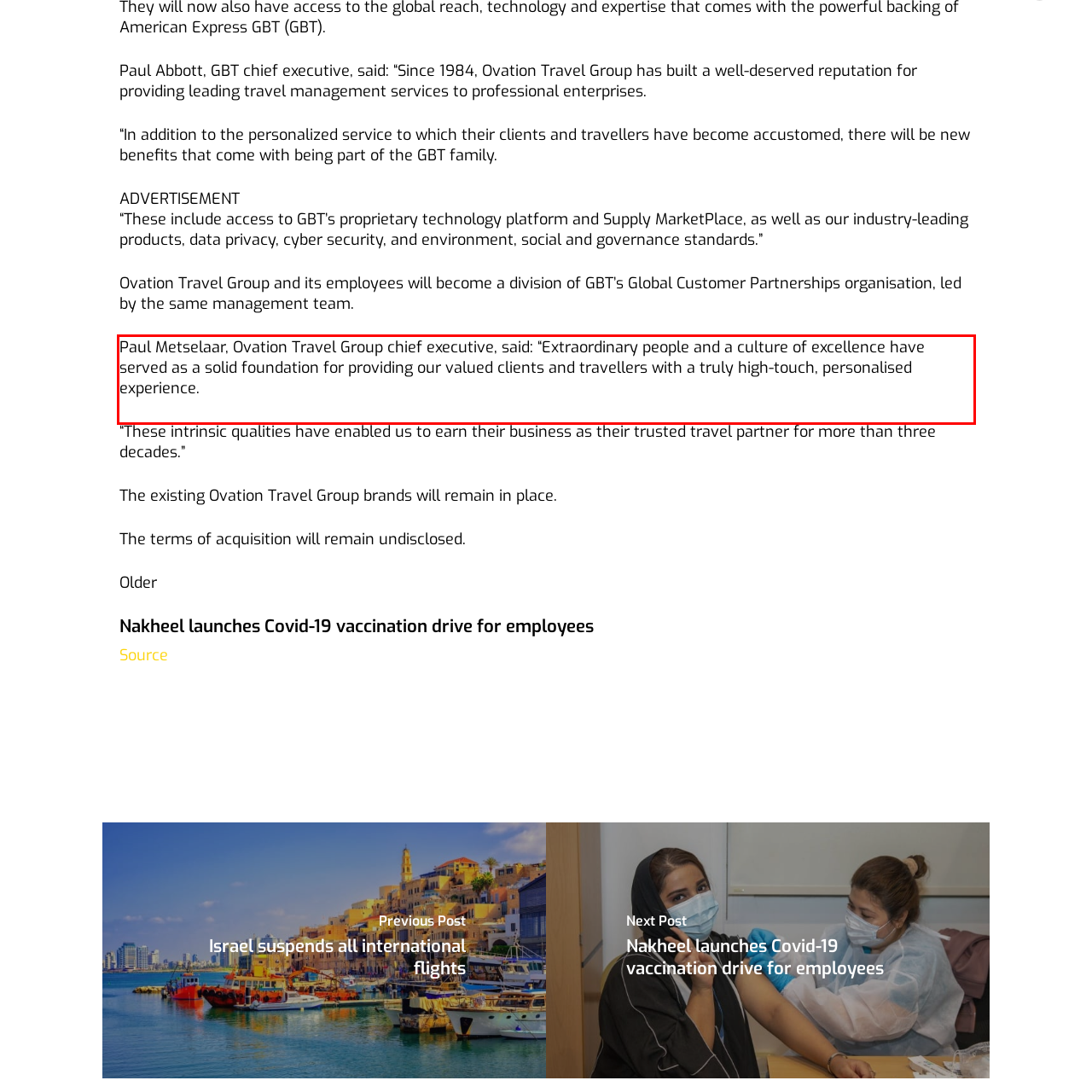Using the provided screenshot of a webpage, recognize the text inside the red rectangle bounding box by performing OCR.

Paul Metselaar, Ovation Travel Group chief executive, said: “Extraordinary people and a culture of excellence have served as a solid foundation for providing our valued clients and travellers with a truly high-touch, personalised experience.